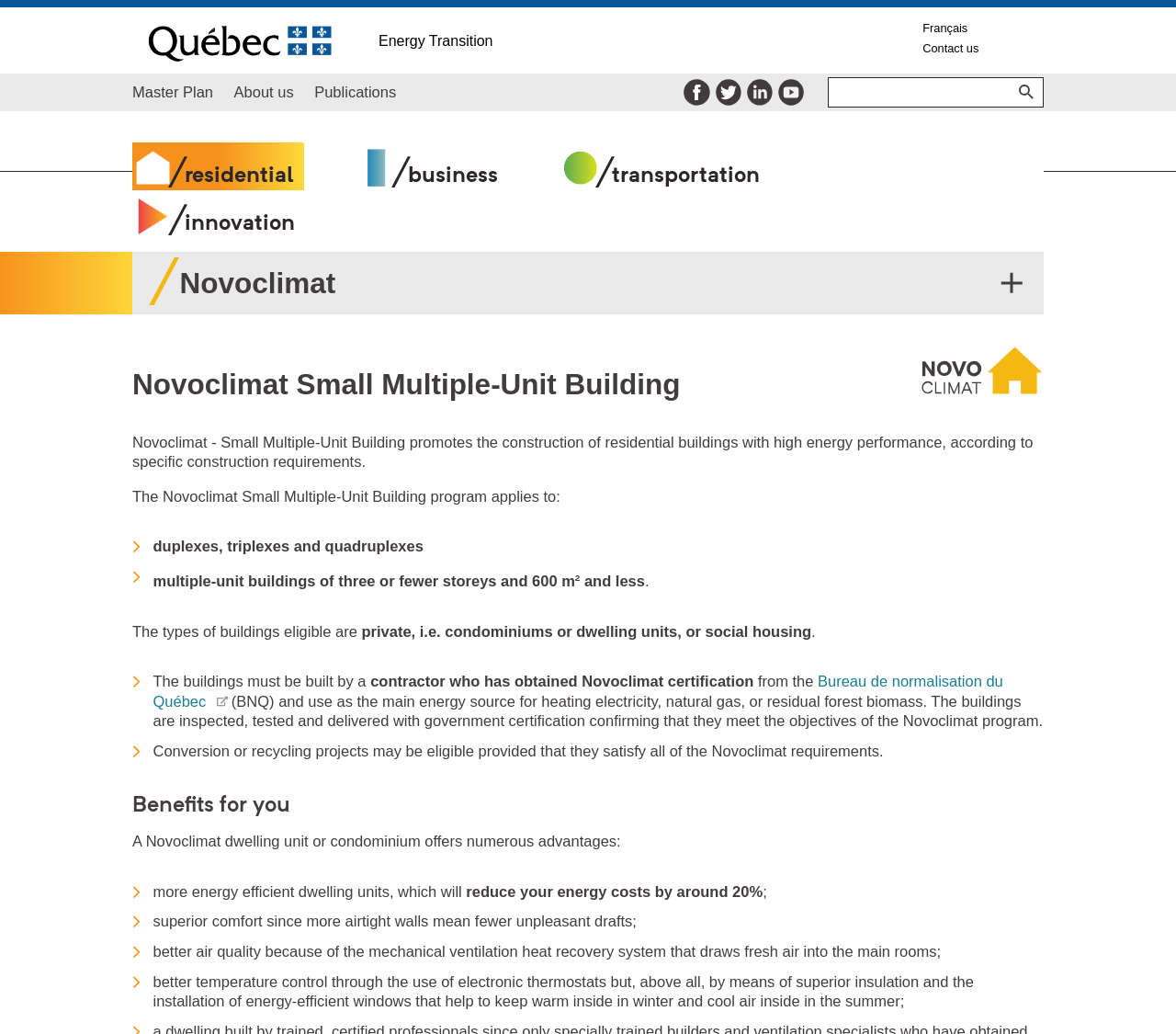Please identify the primary heading on the webpage and return its text.

Novoclimat Small Multiple-Unit Building